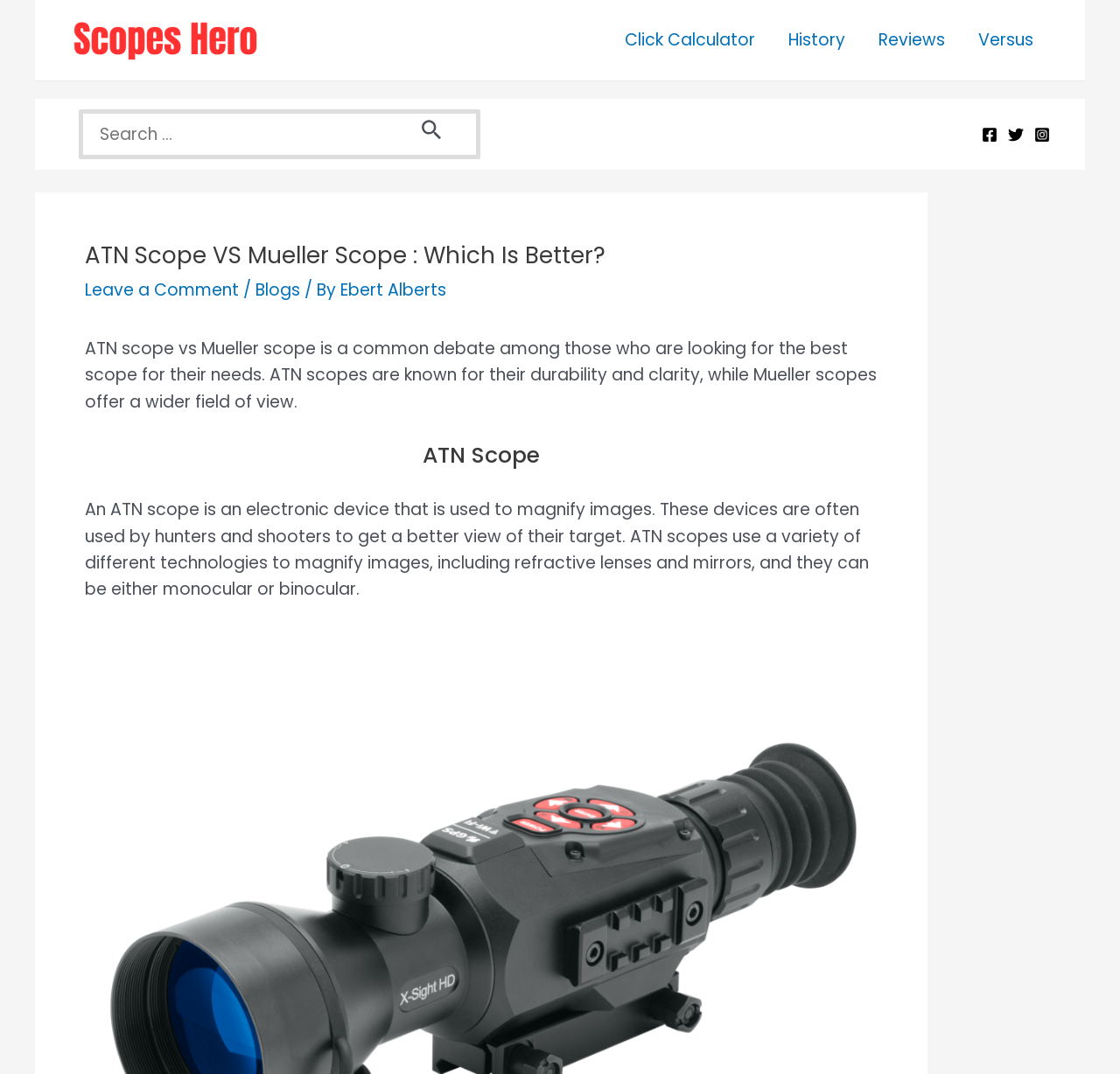Answer the question in a single word or phrase:
What is the purpose of an ATN scope?

To magnify images